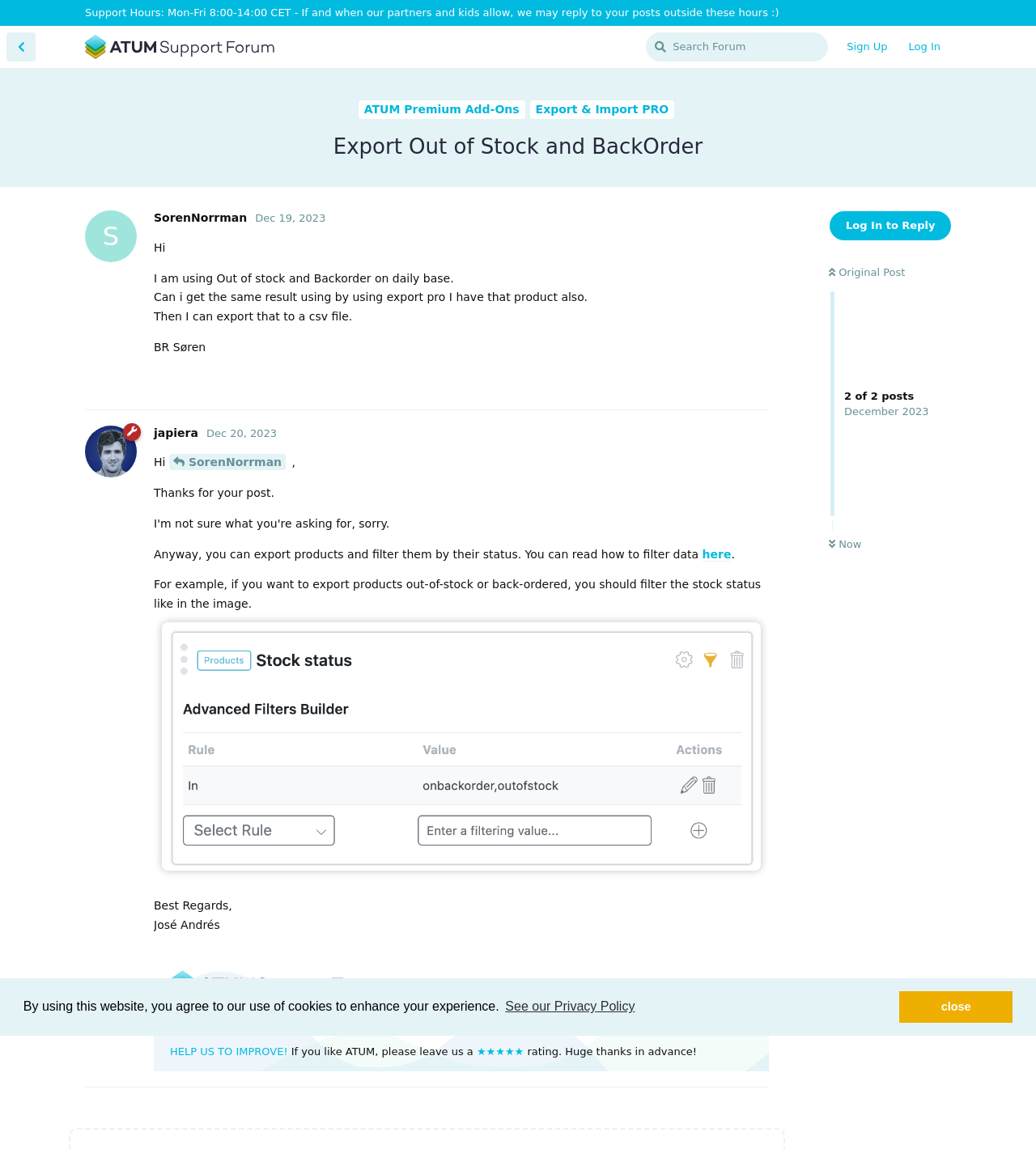Please specify the bounding box coordinates in the format (top-left x, top-left y, bottom-right x, bottom-right y), with all values as floating point numbers between 0 and 1. Identify the bounding box of the UI element described by: alt="ATUM Support Forum"

[0.082, 0.032, 0.266, 0.047]